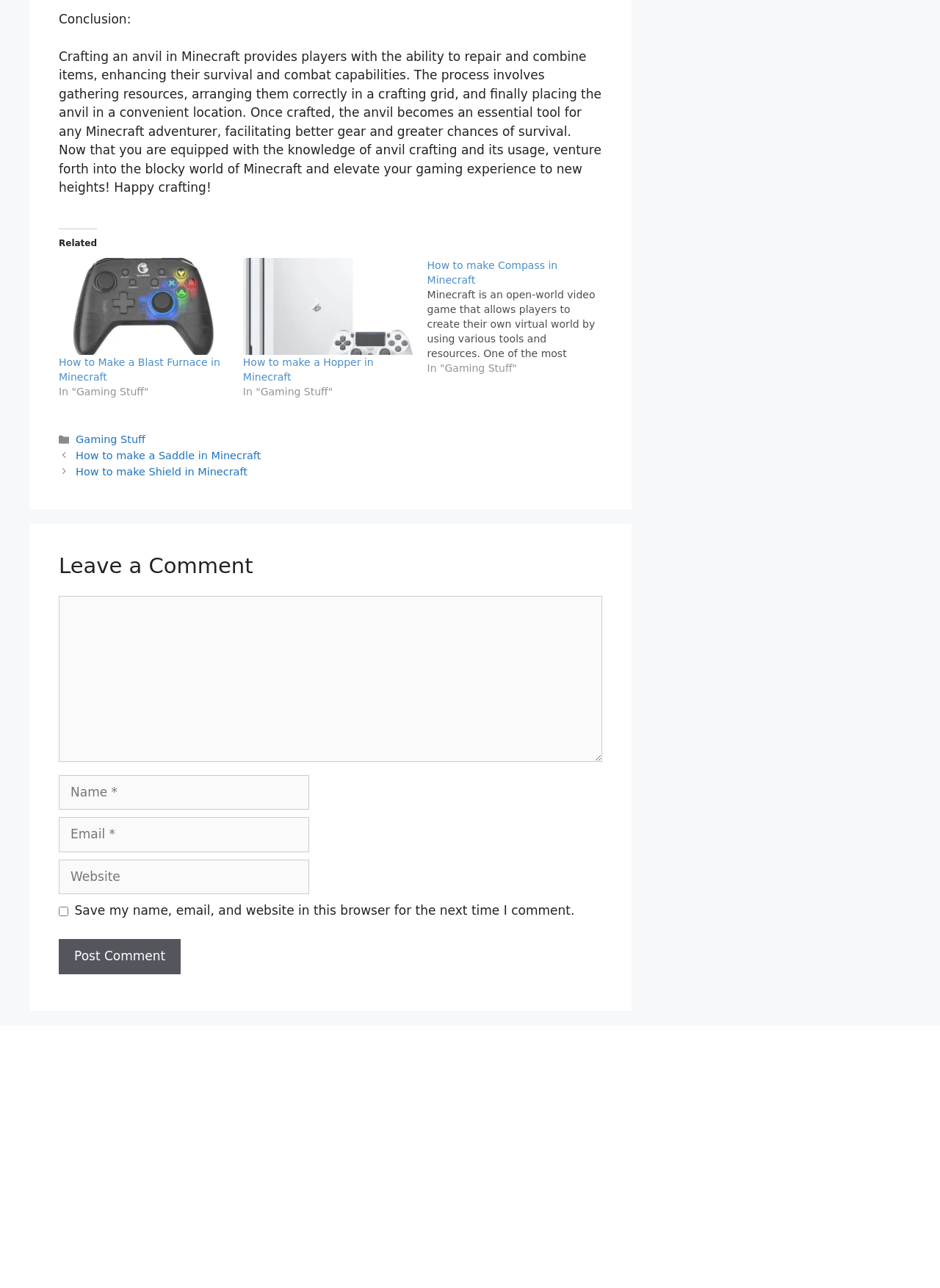Use a single word or phrase to answer the question: What is required to leave a comment on the webpage?

Name, Email, and Comment